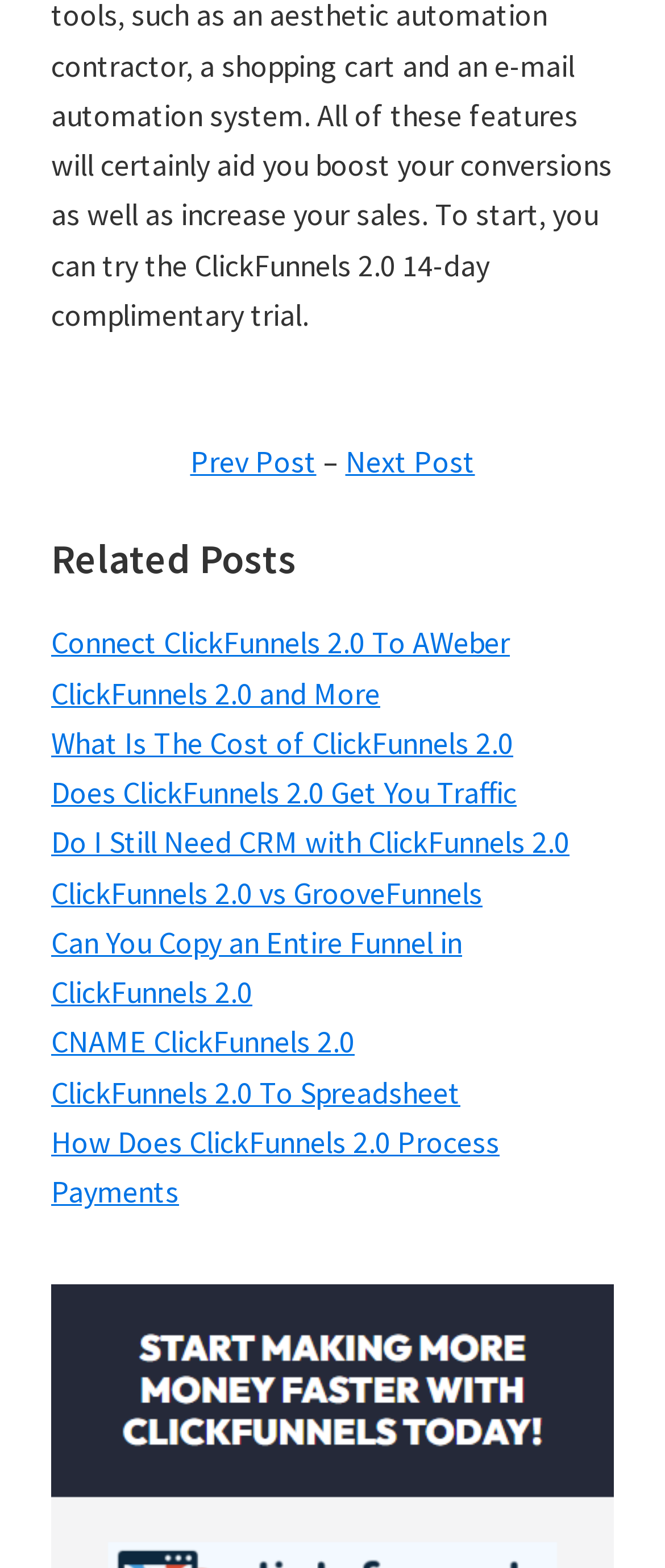What is the category of the articles listed under 'Related Posts'?
Answer the question with a single word or phrase, referring to the image.

ClickFunnels 2.0